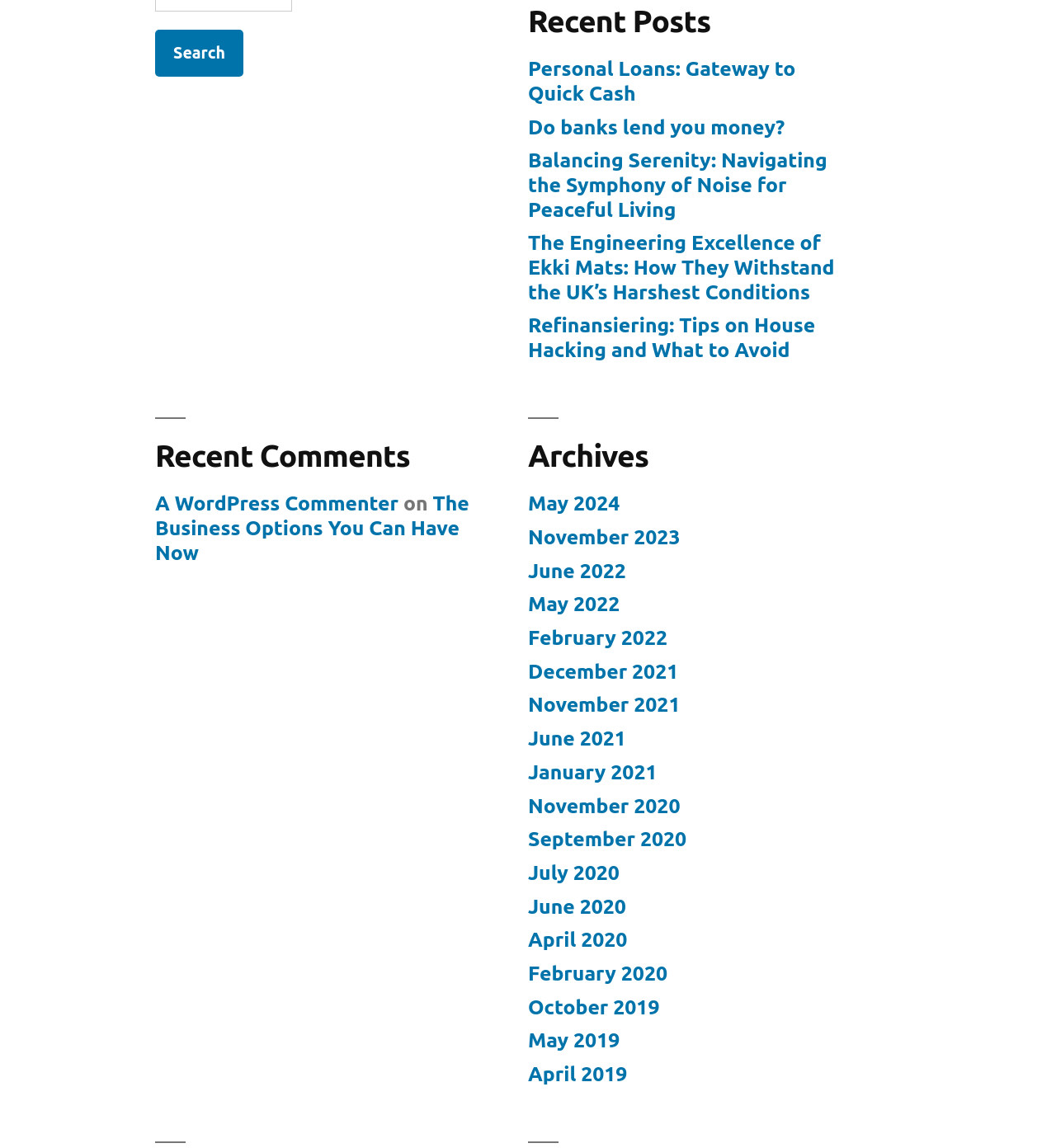How are the links in the 'Archives' section organized?
Please provide a single word or phrase as your answer based on the screenshot.

By month and year